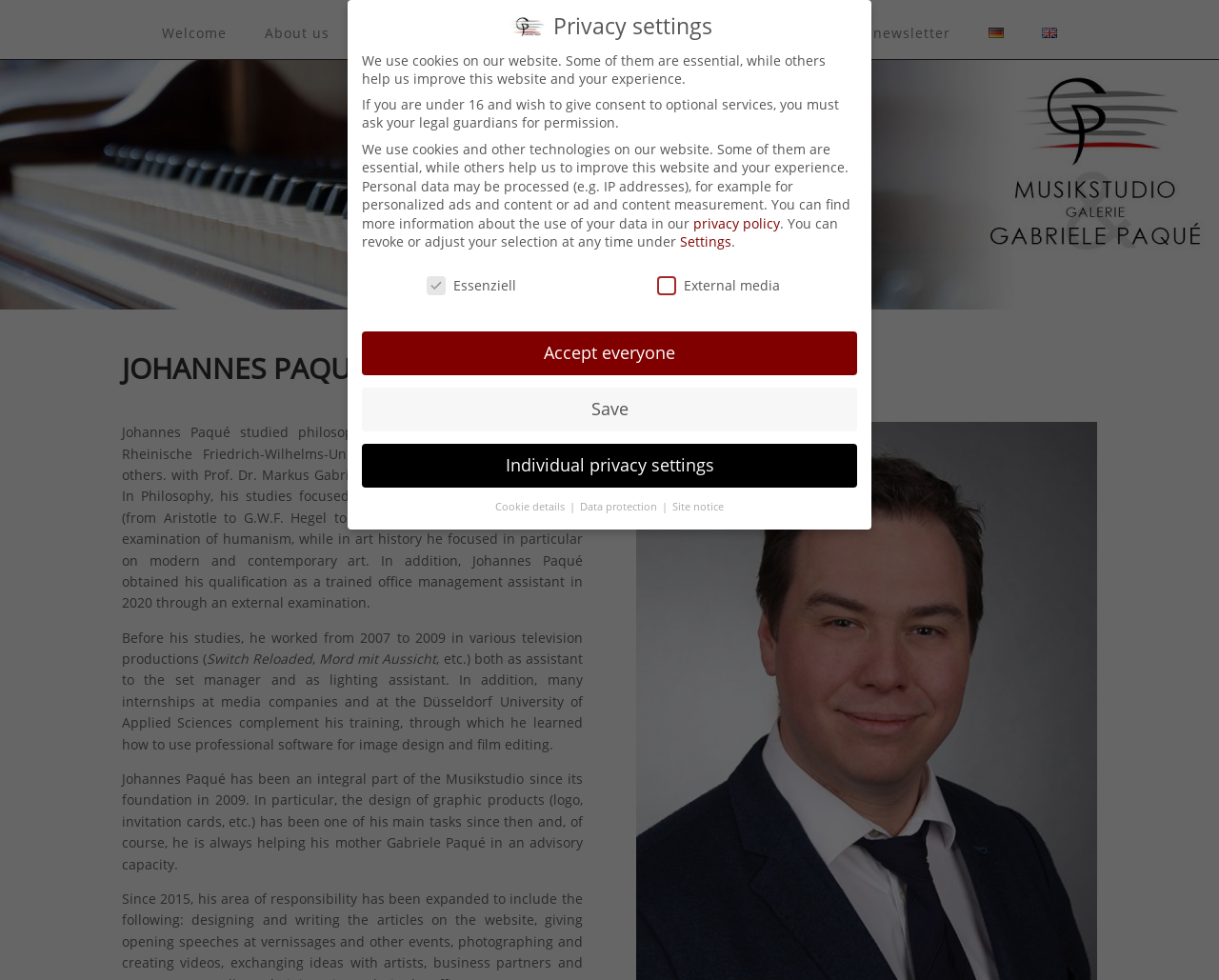Provide a one-word or brief phrase answer to the question:
What is the language of the webpage?

English